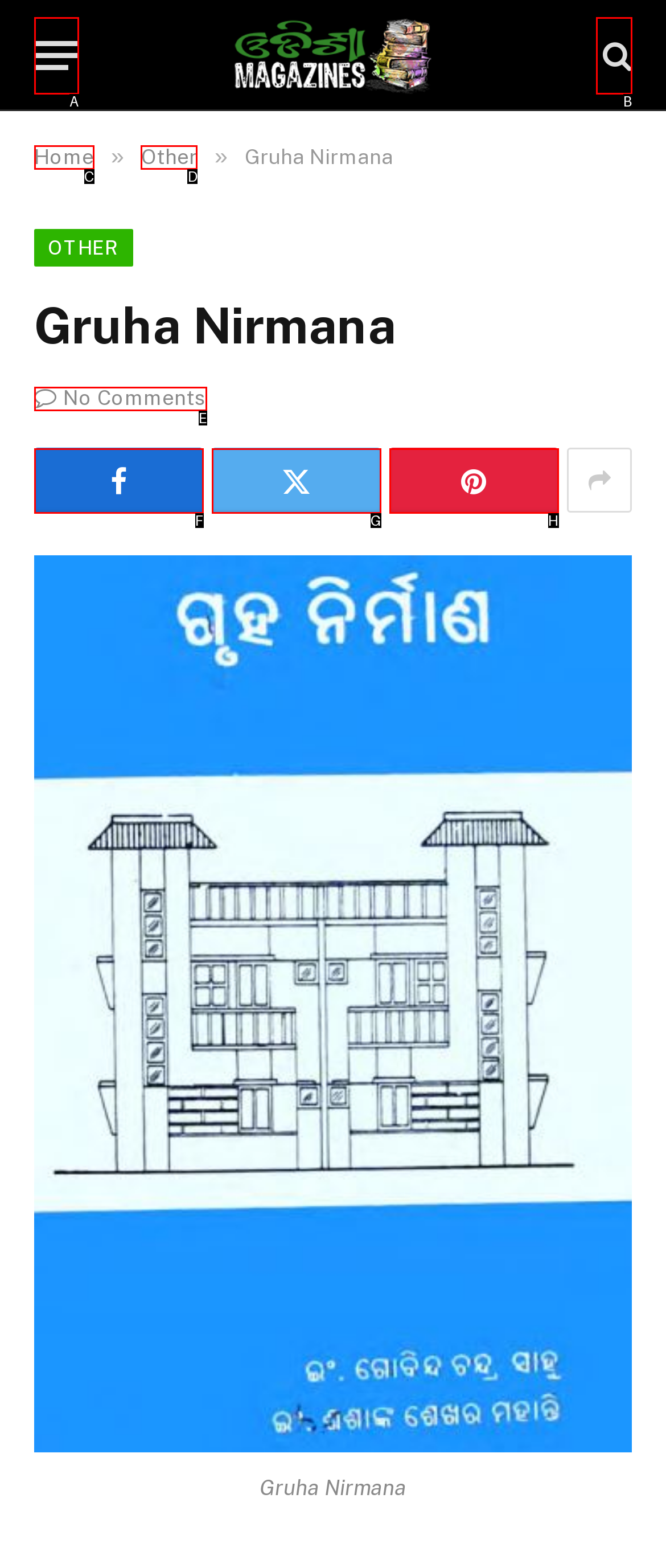Given the description: Facebook, select the HTML element that best matches it. Reply with the letter of your chosen option.

F